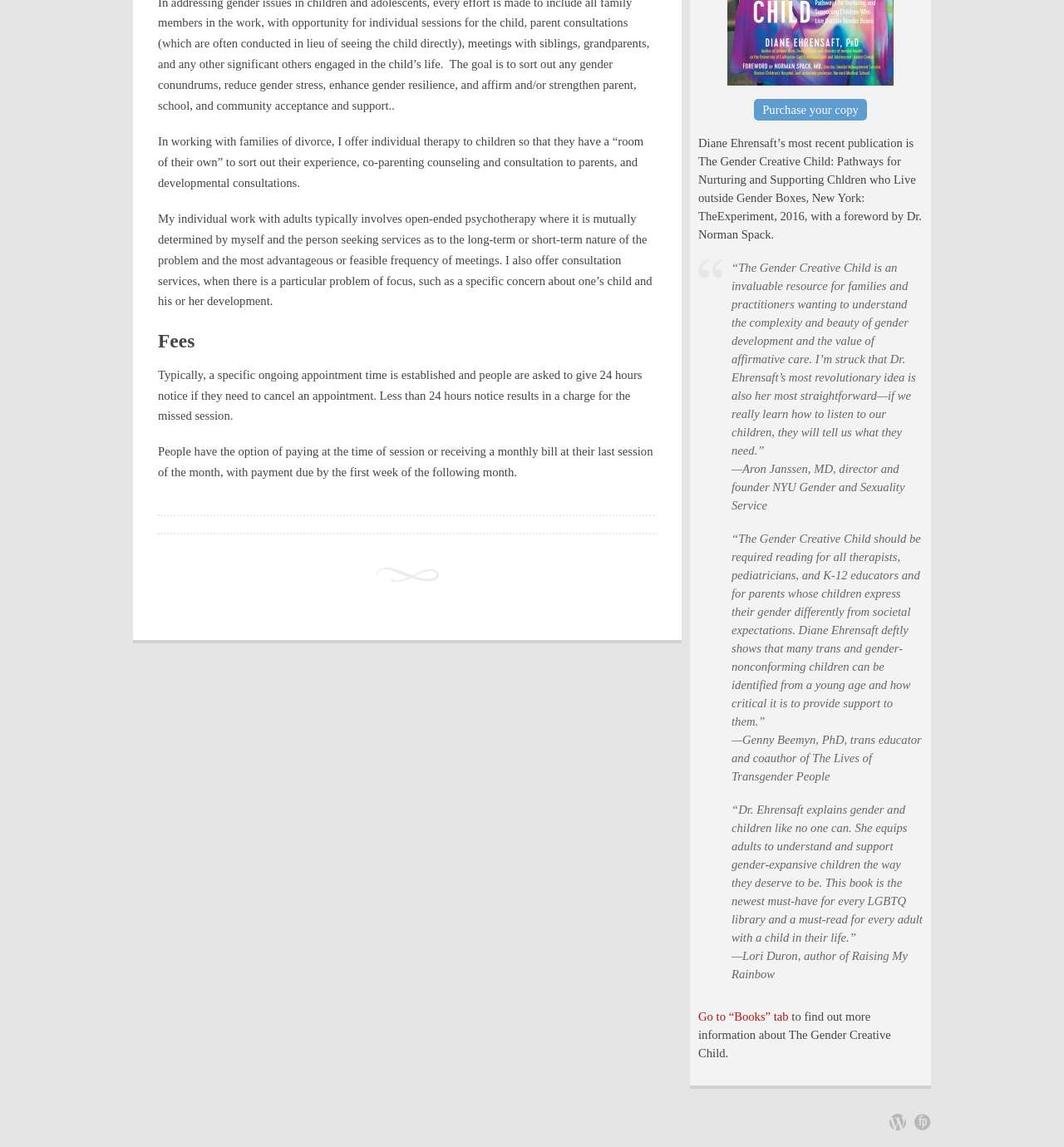Identify the bounding box for the described UI element: "Purchase your copy".

[0.709, 0.086, 0.815, 0.105]